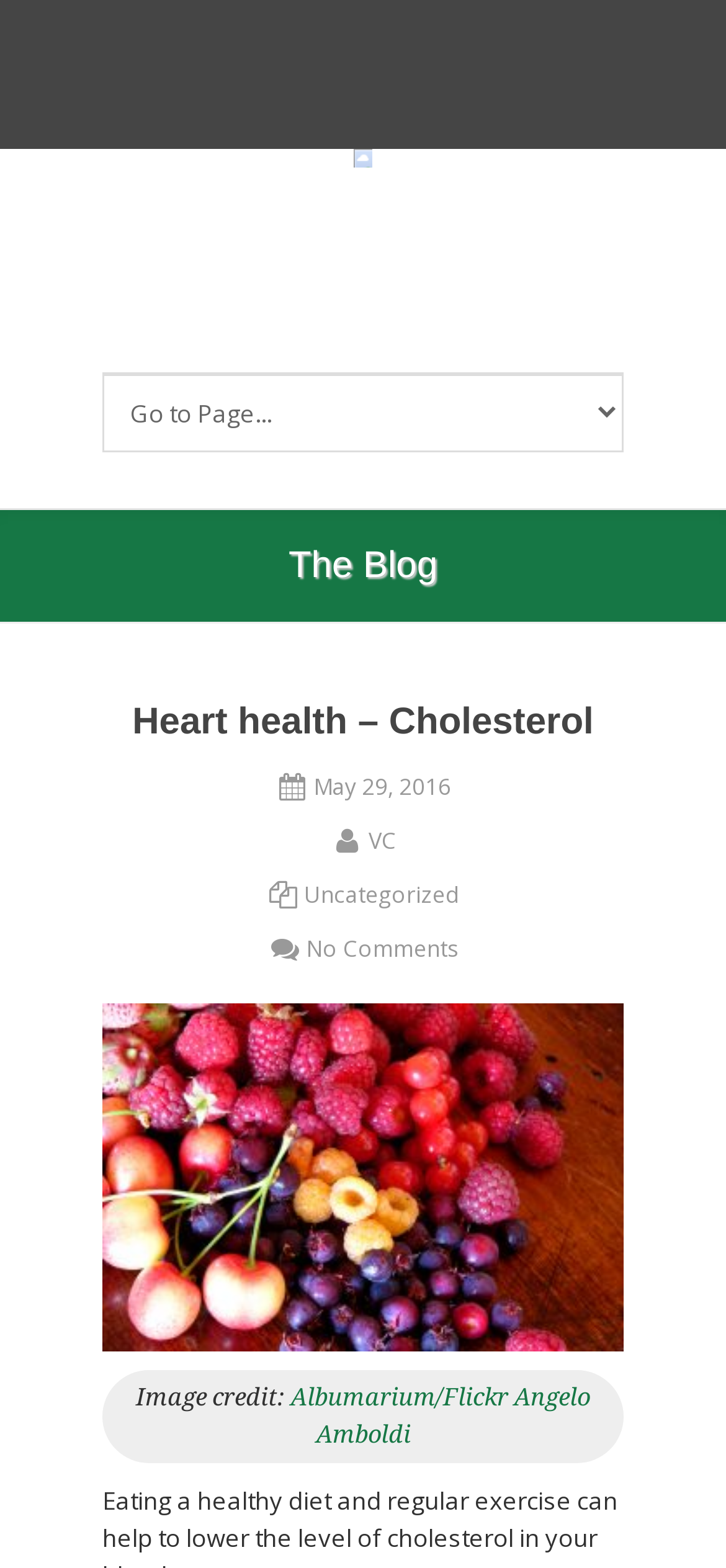Provide the bounding box coordinates for the UI element that is described by this text: "VC". The coordinates should be in the form of four float numbers between 0 and 1: [left, top, right, bottom].

[0.454, 0.526, 0.546, 0.546]